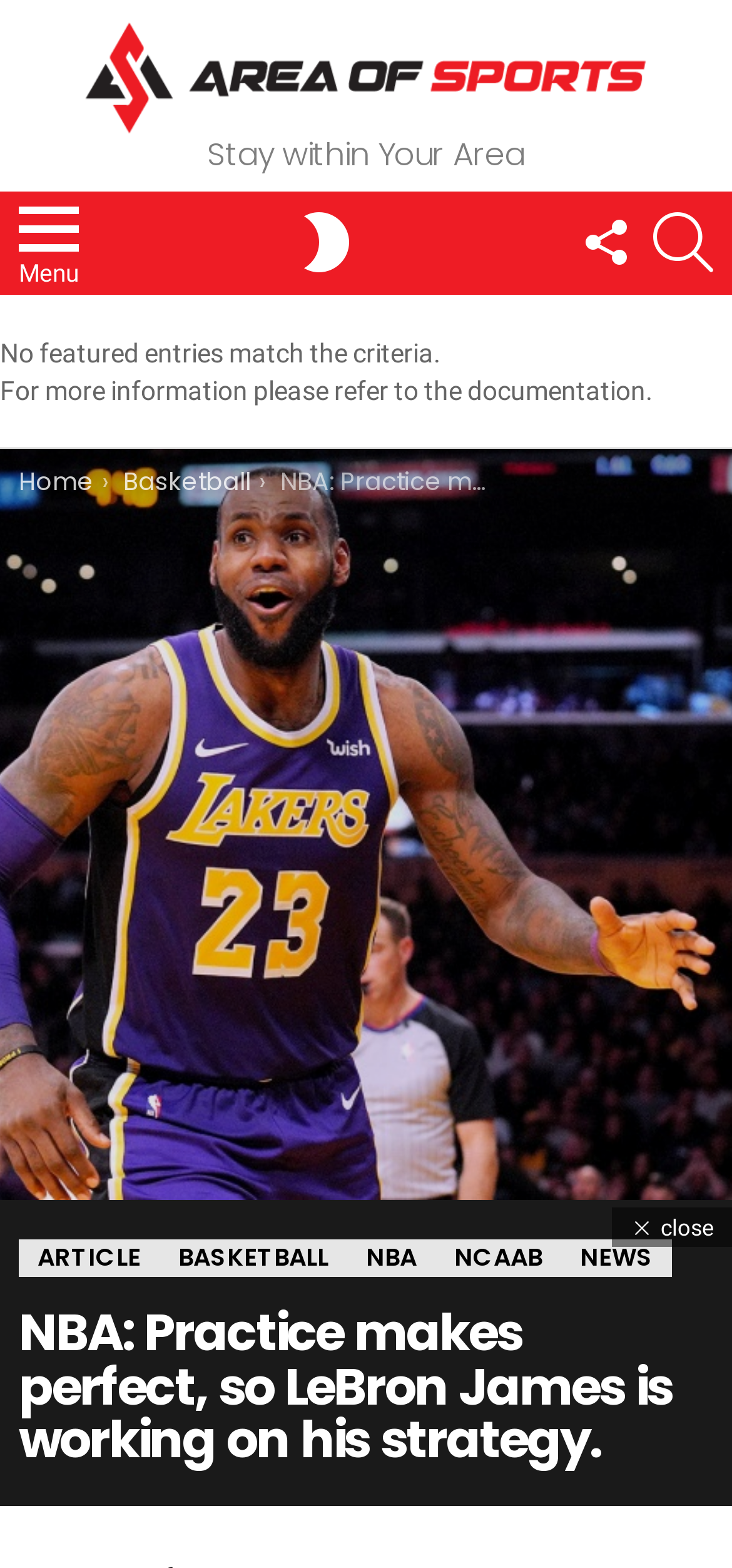Please identify the bounding box coordinates of the area that needs to be clicked to fulfill the following instruction: "Click on the link to Terms of Use."

None